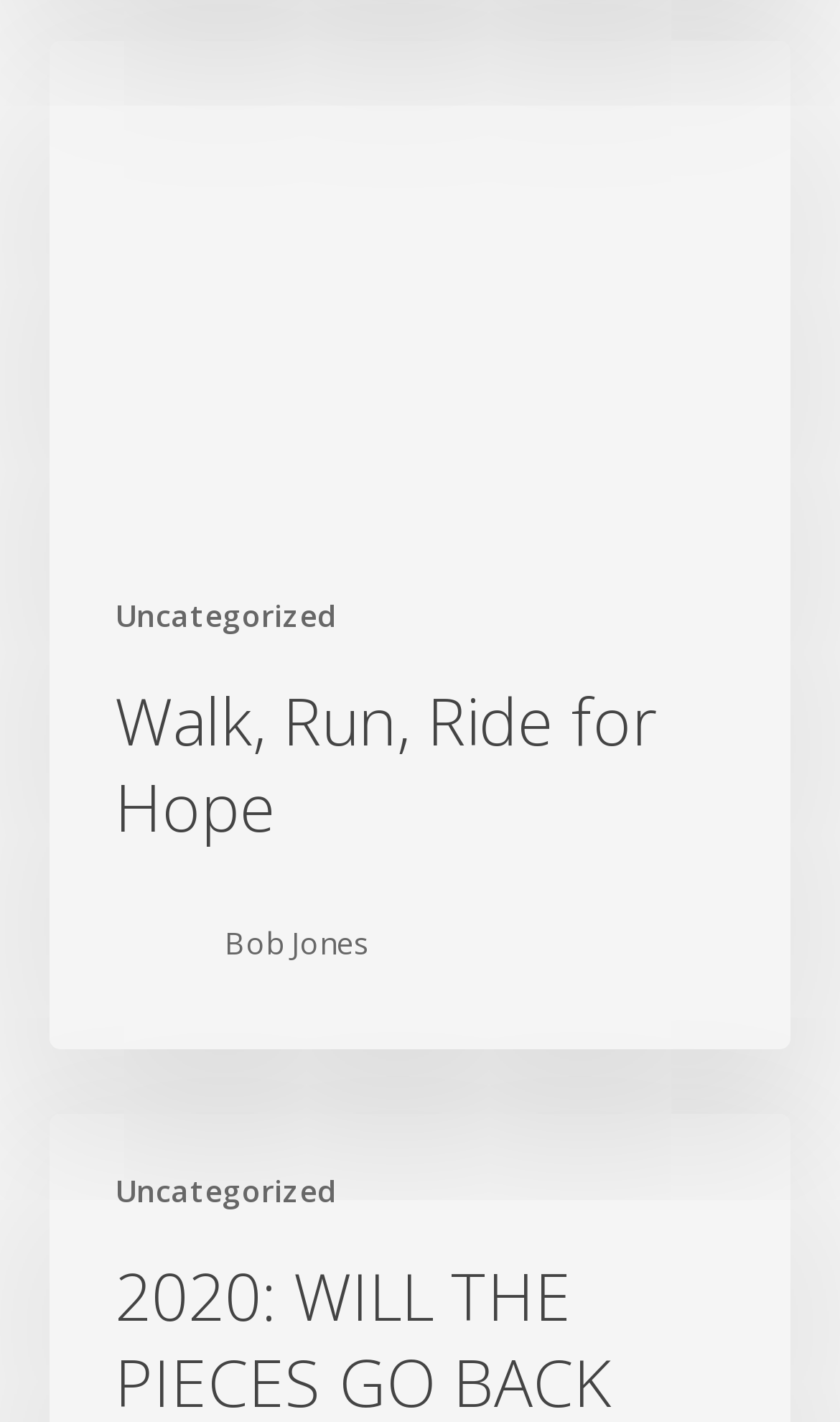Determine the bounding box for the described HTML element: "Uncategorized". Ensure the coordinates are four float numbers between 0 and 1 in the format [left, top, right, bottom].

[0.137, 0.418, 0.401, 0.447]